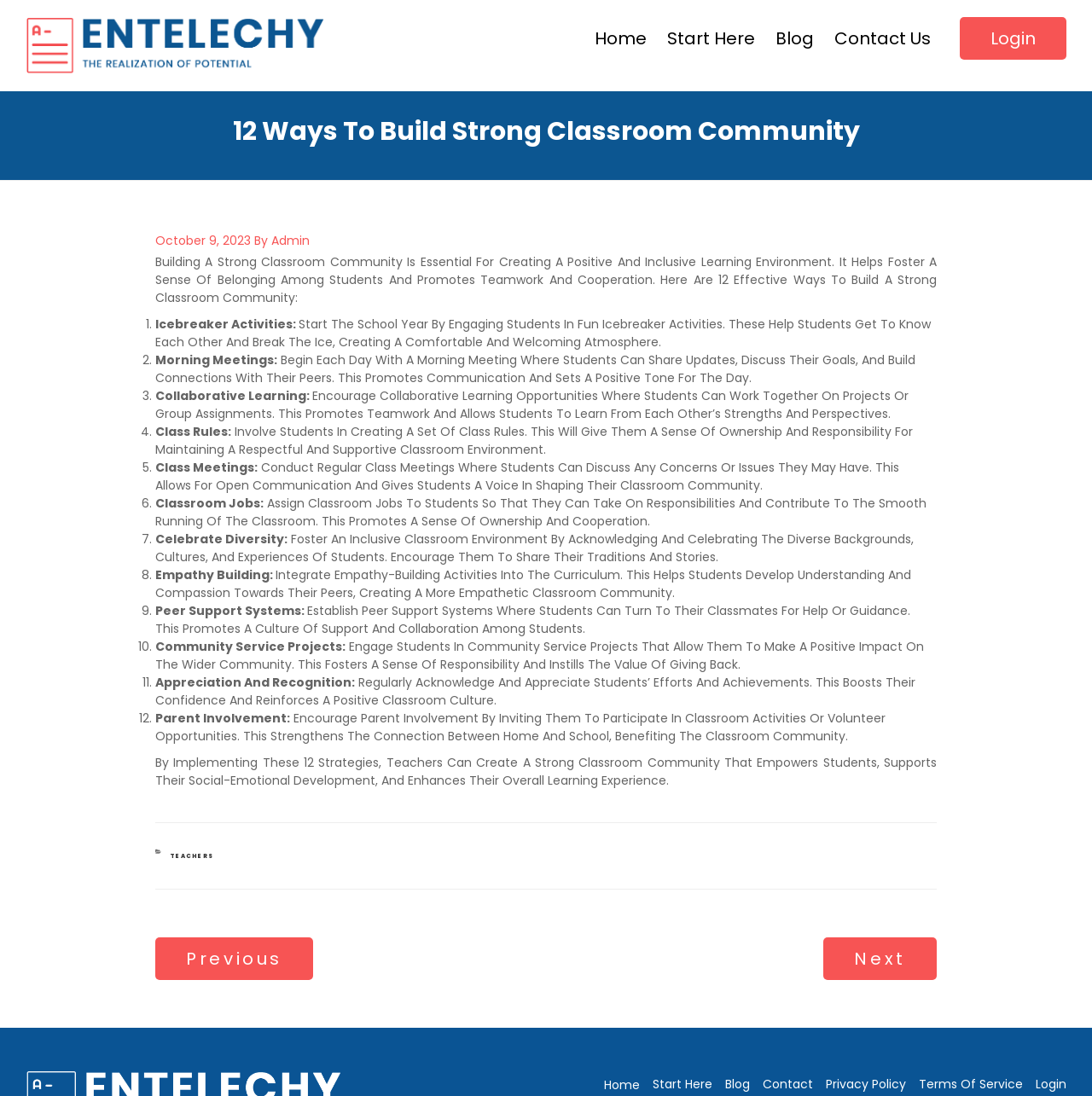Please find the bounding box coordinates of the element's region to be clicked to carry out this instruction: "Click on the 'Home' link".

[0.537, 0.016, 0.6, 0.054]